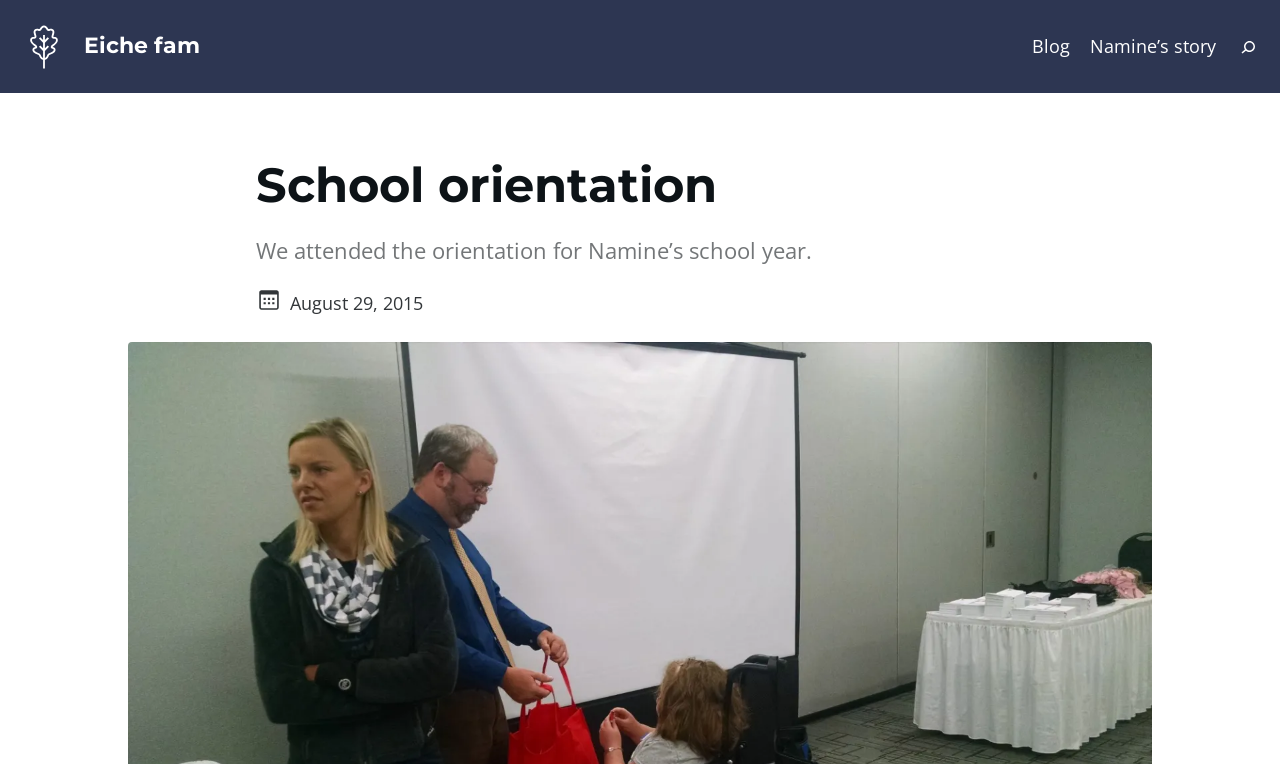Using the format (top-left x, top-left y, bottom-right x, bottom-right y), and given the element description, identify the bounding box coordinates within the screenshot: parent_node: Blog aria-label="toggle search"

[0.966, 0.045, 0.984, 0.077]